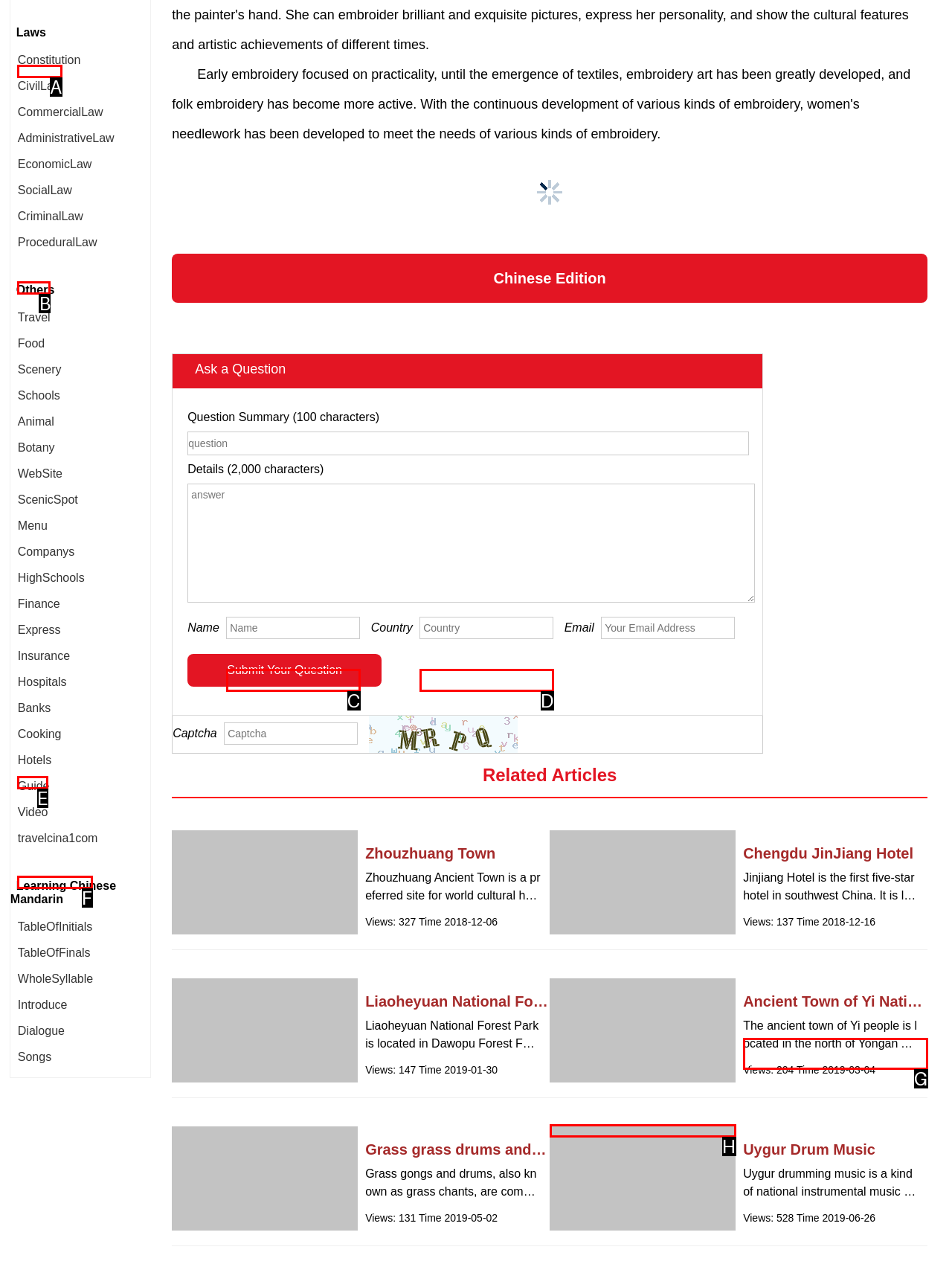Determine which option fits the element description: title="Ancient Town of Yi Nationality"
Answer with the option’s letter directly.

H